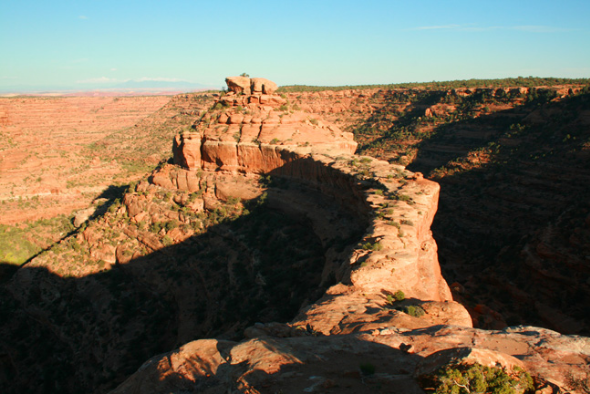What is the purpose of the narrow rock fin in the image?
Based on the image, provide your answer in one word or phrase.

Leading to a cliff dwelling